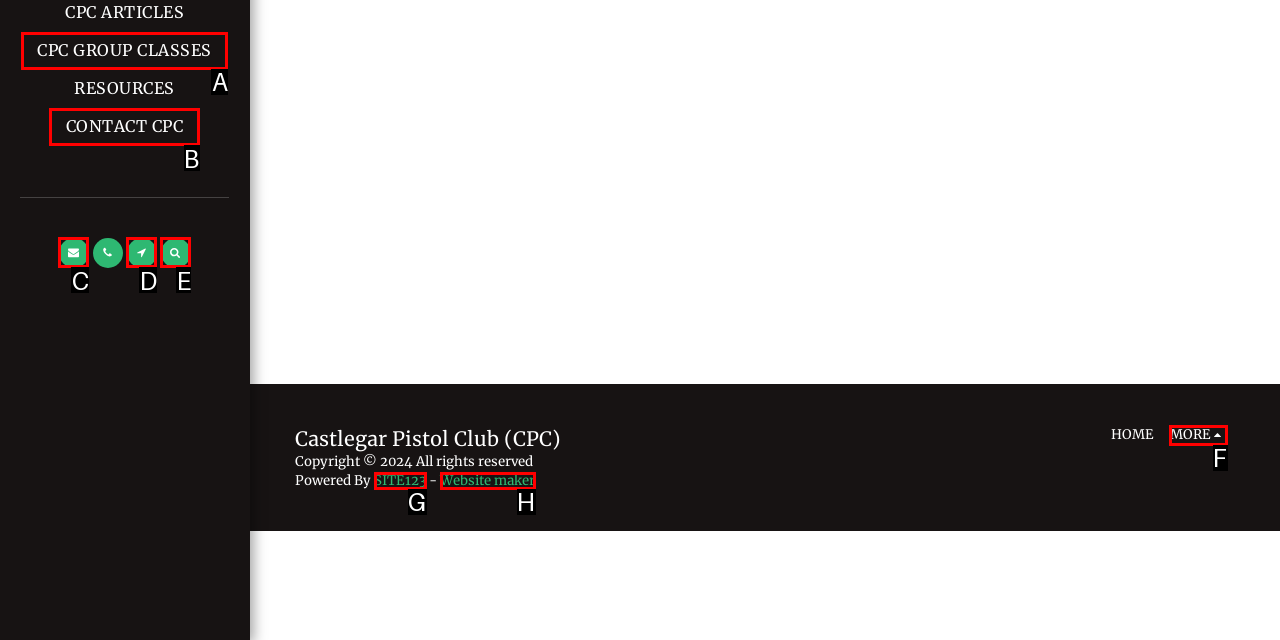Determine which HTML element corresponds to the description: CPC GROUP CLASSES. Provide the letter of the correct option.

A